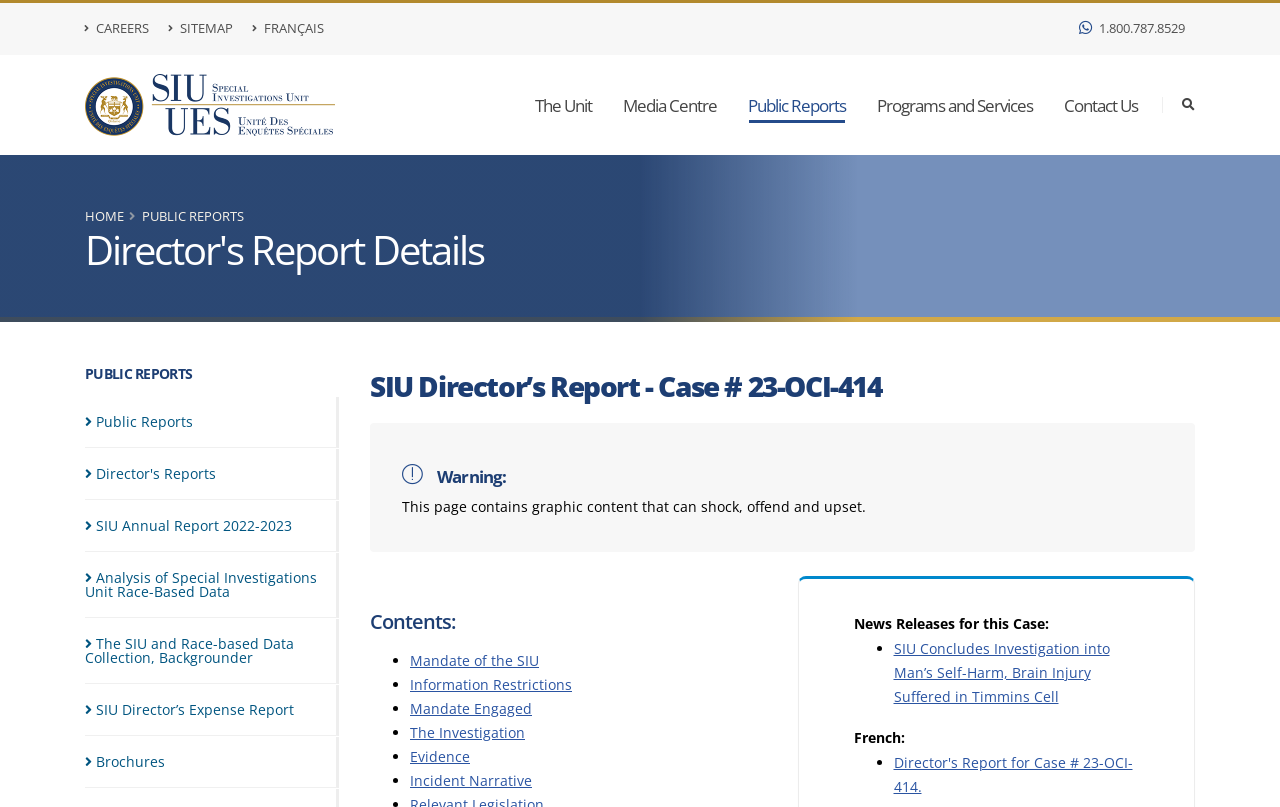Can you give a detailed response to the following question using the information from the image? What is the case number of the SIU Director's Report?

I found the case number by looking at the main heading of the webpage, which is 'SIU Director’s Report - Case # 23-OCI-414'.